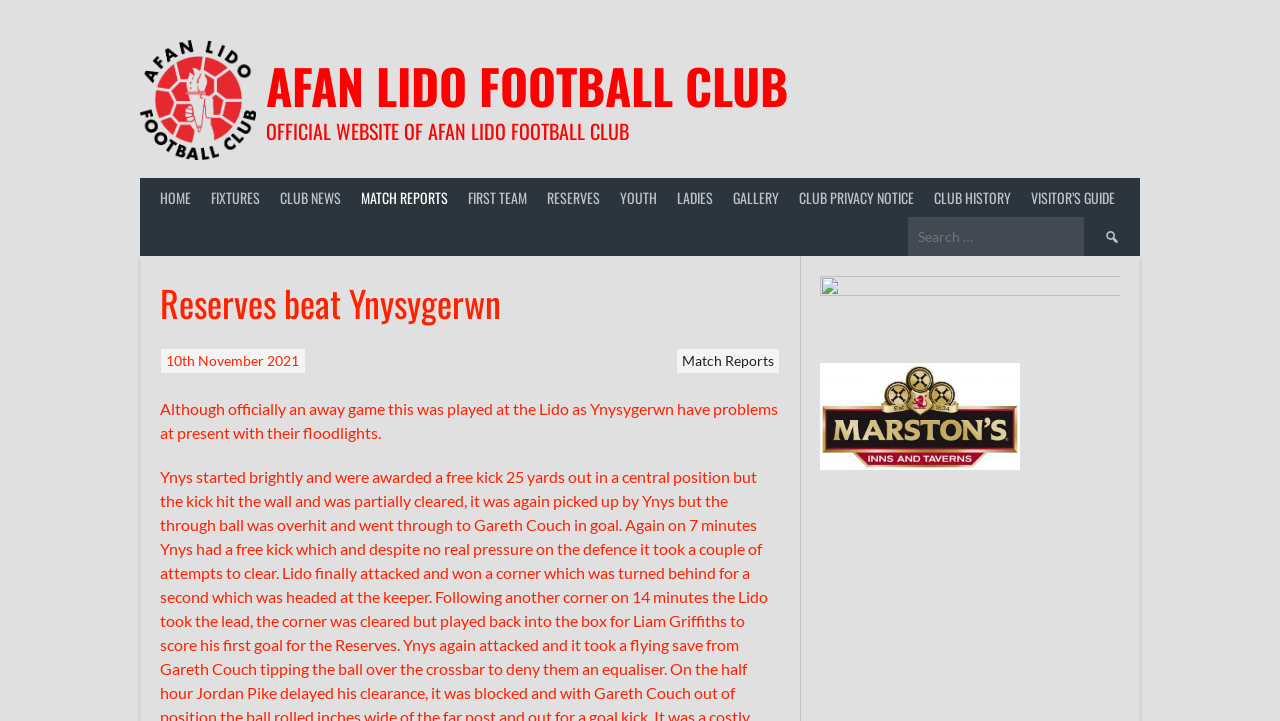What is the purpose of the search box?
Please provide an in-depth and detailed response to the question.

The search box is located at the top-right corner of the webpage, and it has a label 'Search for:' next to it, indicating that it is used to search for content within the website.